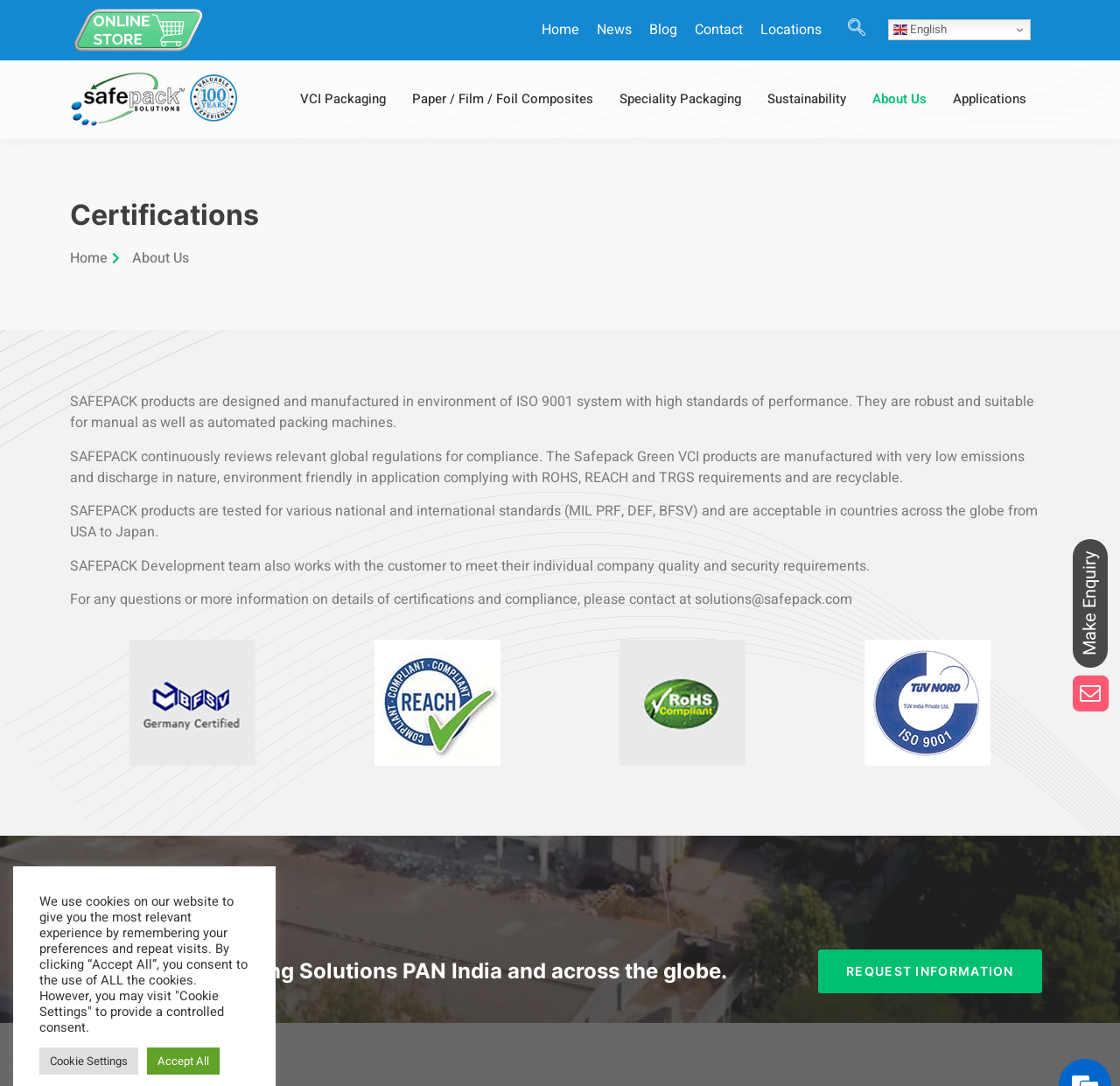Generate a detailed explanation of the webpage's features and information.

The webpage is about Safepack Packaging Solutions, a company that designs and manufactures packaging products. At the top left corner, there is a Safepack logo, and next to it, there are several links to different sections of the website, including "Home", "News", "Blog", "Contact", and "Locations". On the top right corner, there is a language selection link with an English flag icon.

Below the top navigation bar, there is a main section that takes up most of the page. It starts with a heading "Certifications" and a brief introduction to Safepack's products, which are designed and manufactured in an environment of ISO 9001 system with high standards of performance. The text also mentions that the products are robust and suitable for manual as well as automated packing machines.

The main section is divided into several paragraphs, each describing different aspects of Safepack's products and services. The first paragraph mentions that Safepack continuously reviews relevant global regulations for compliance, and its products are manufactured with low emissions and discharge, making them environment-friendly. The second paragraph states that Safepack products are tested for various national and international standards and are acceptable in countries across the globe.

The third paragraph mentions that Safepack's development team works with customers to meet their individual company quality and security requirements. The fourth paragraph provides contact information for any questions or more information on certifications and compliance.

Below the text, there are three figures, each containing a logo, likely representing certifications or compliance standards, such as REACH and ROHS. 

Further down, there is a heading "We Supply Packaging Solutions PAN India and across the globe." Below this heading, there is a call-to-action link "REQUEST INFORMATION". 

At the bottom of the page, there is a cookie policy notification with a brief text explaining the use of cookies on the website. There are two buttons, "Cookie Settings" and "Accept All", allowing users to manage their cookie preferences. Additionally, there is a "Chat with us" button at the bottom left corner of the page.